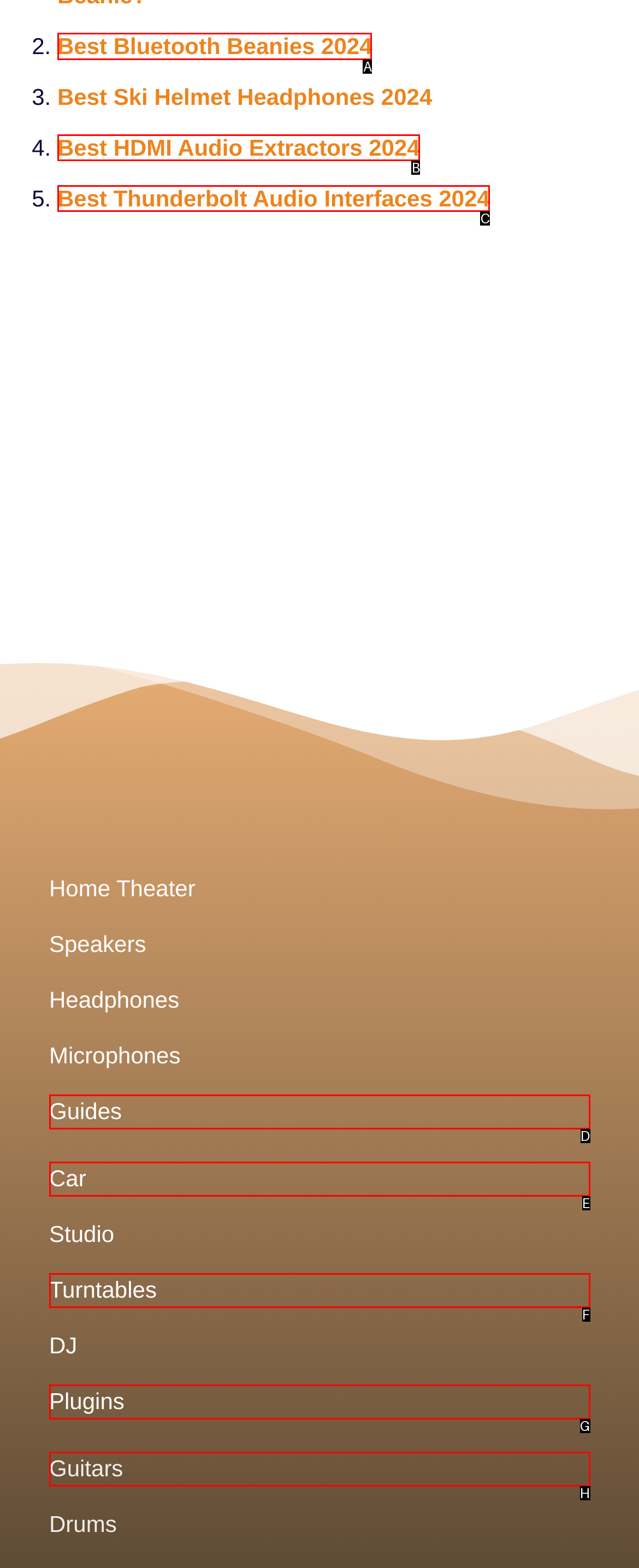Choose the HTML element that needs to be clicked for the given task: Click on Best Bluetooth Beanies 2024 Respond by giving the letter of the chosen option.

A